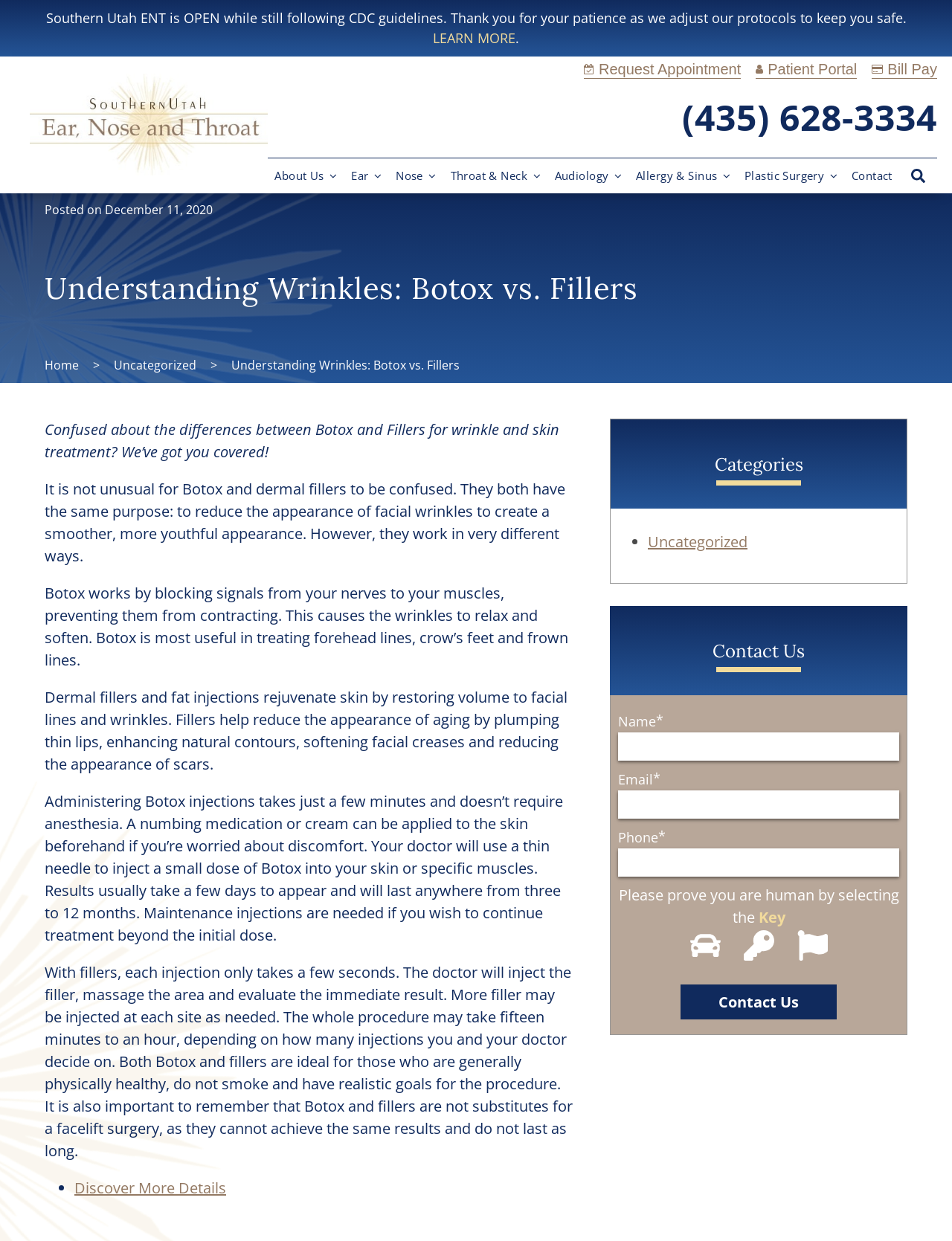What is the purpose of Botox and dermal fillers?
Examine the image and give a concise answer in one word or a short phrase.

To reduce facial wrinkles